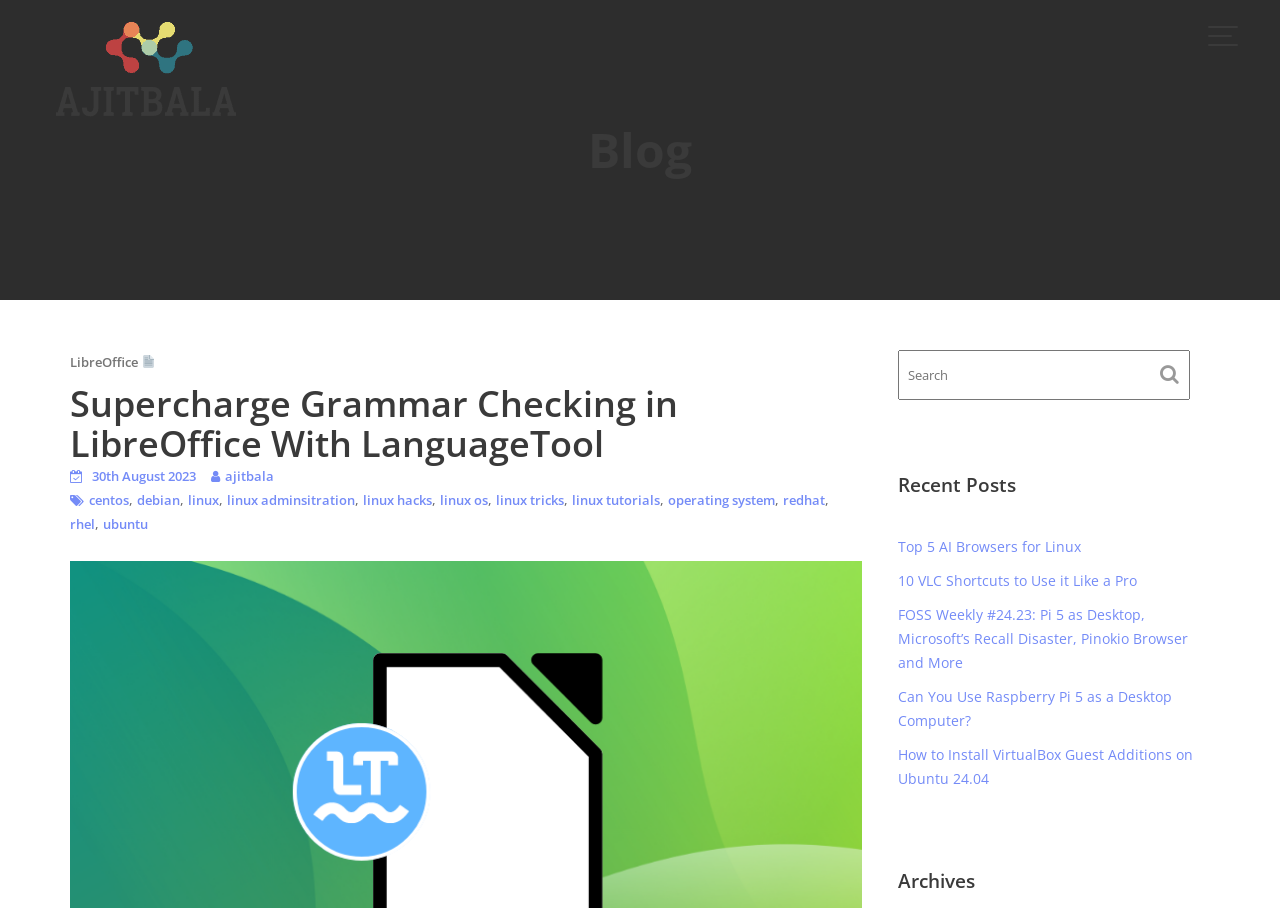Please determine the bounding box coordinates of the section I need to click to accomplish this instruction: "Read the blog post about Supercharge Grammar Checking in LibreOffice With LanguageTool".

[0.055, 0.423, 0.674, 0.51]